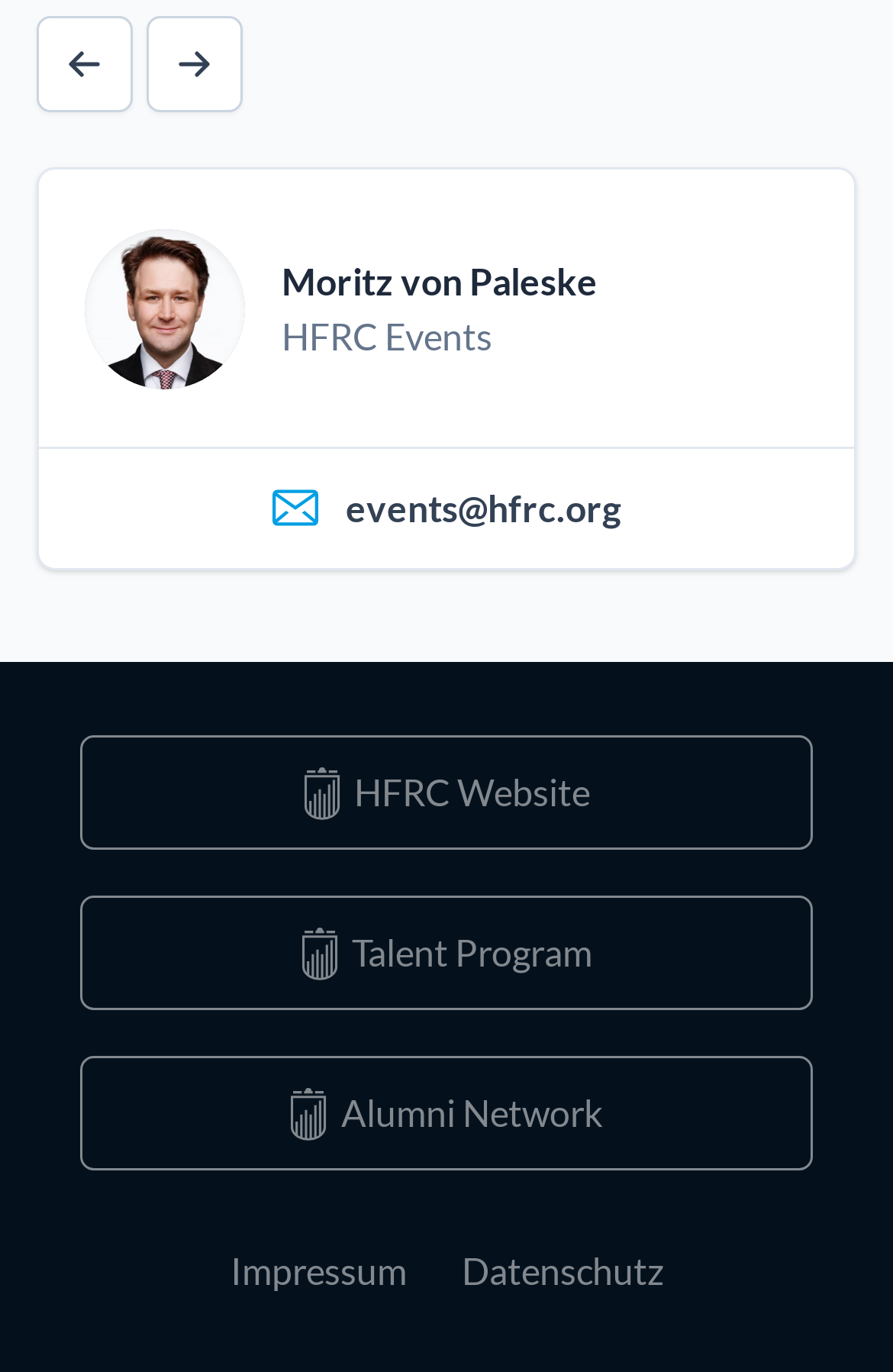Please give a succinct answer using a single word or phrase:
What is the purpose of the two buttons at the top?

Navigate through contacts